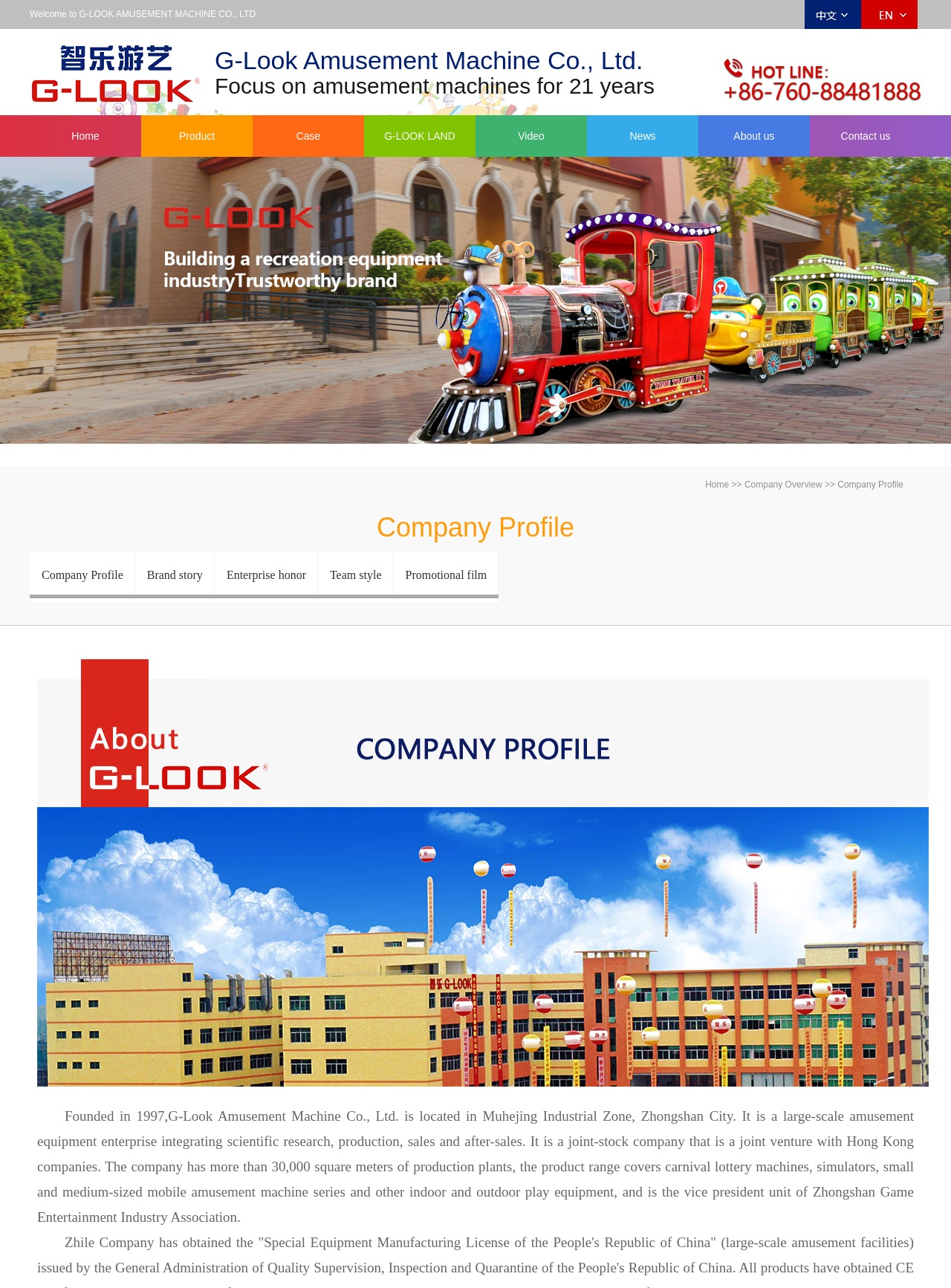Find the bounding box coordinates of the area that needs to be clicked in order to achieve the following instruction: "View product categories". The coordinates should be specified as four float numbers between 0 and 1, i.e., [left, top, right, bottom].

[0.148, 0.089, 0.266, 0.122]